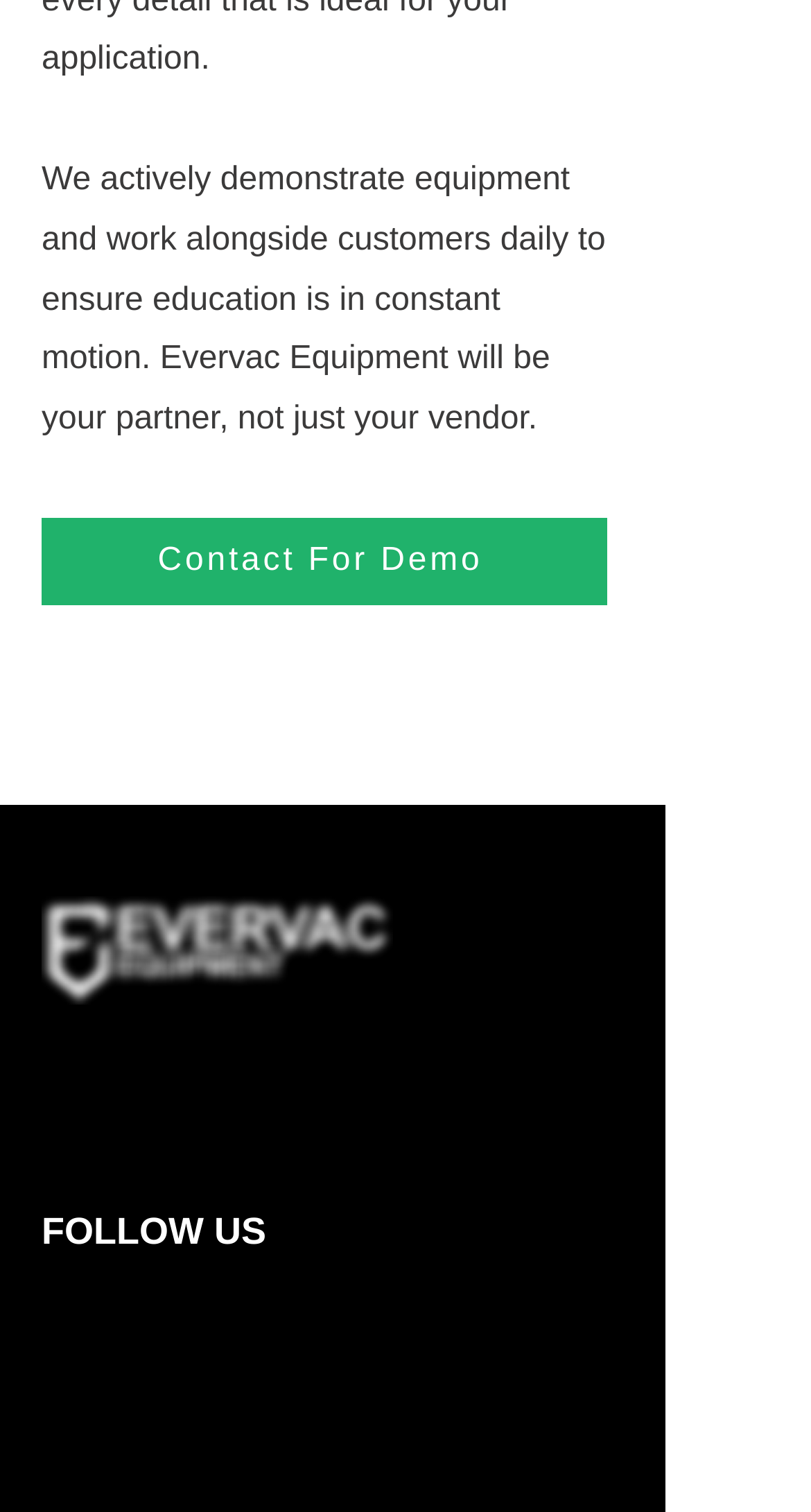What is the company's goal?
Please craft a detailed and exhaustive response to the question.

The company's goal is to ensure education is in constant motion, as stated in the static text element at the top of the page, which suggests that the company is committed to continuous learning and improvement.